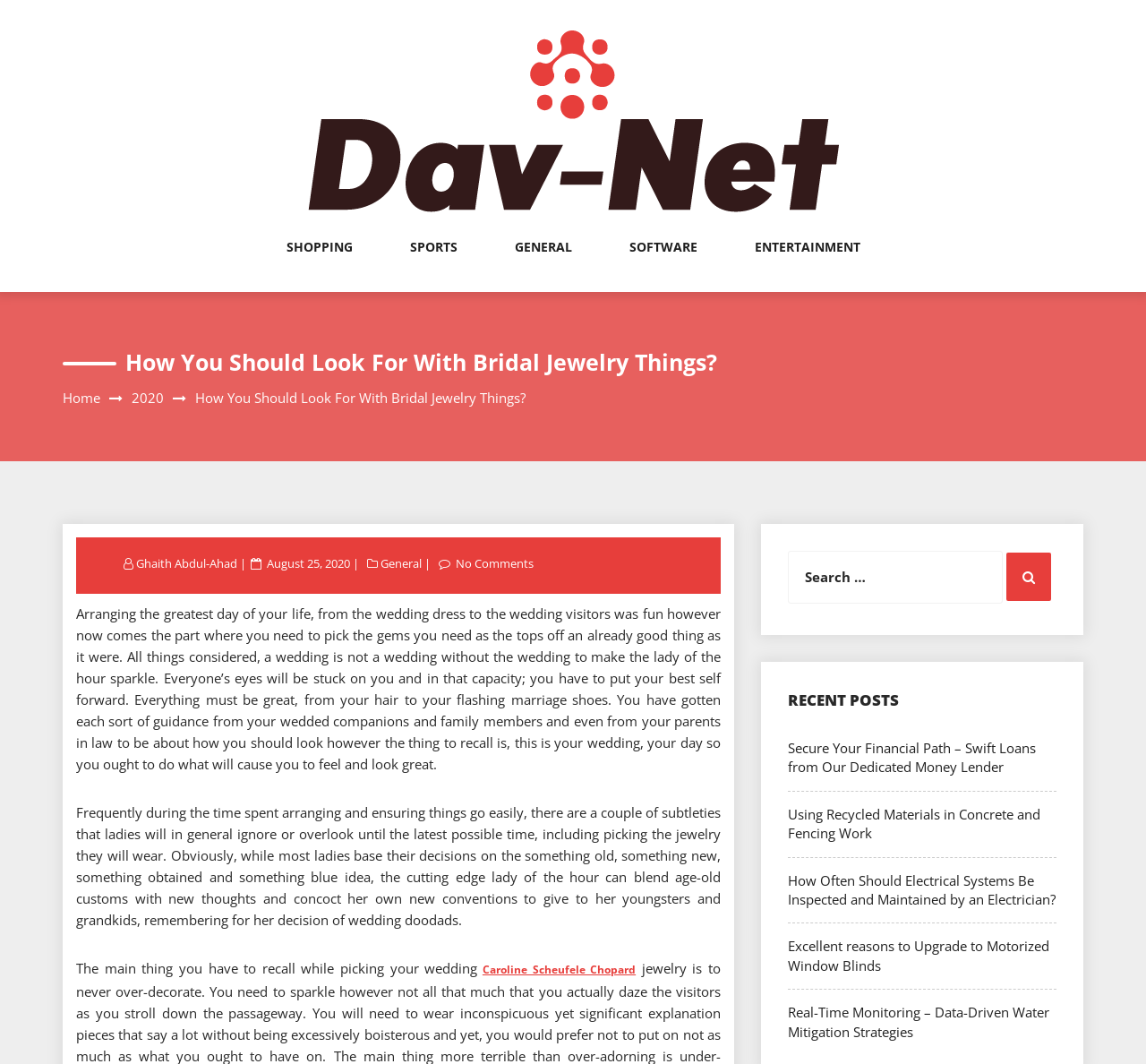What is the author of the post?
Look at the image and respond to the question as thoroughly as possible.

I found the answer by examining the post's metadata, specifically the link 'Ghaith Abdul-Ahad' located at [0.119, 0.522, 0.209, 0.537] which indicates the author of the post.